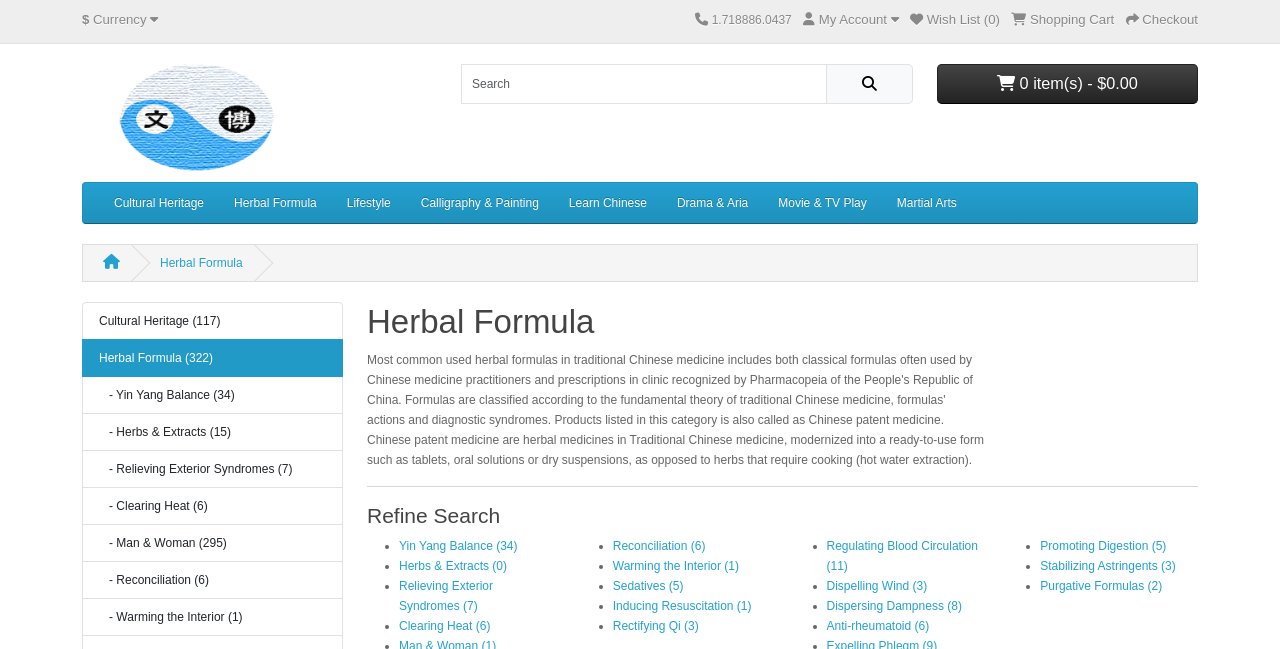Using details from the image, please answer the following question comprehensively:
How many herbal formulas are there in total?

I counted the number of links under the 'Herbal Formula' category, which is 322.